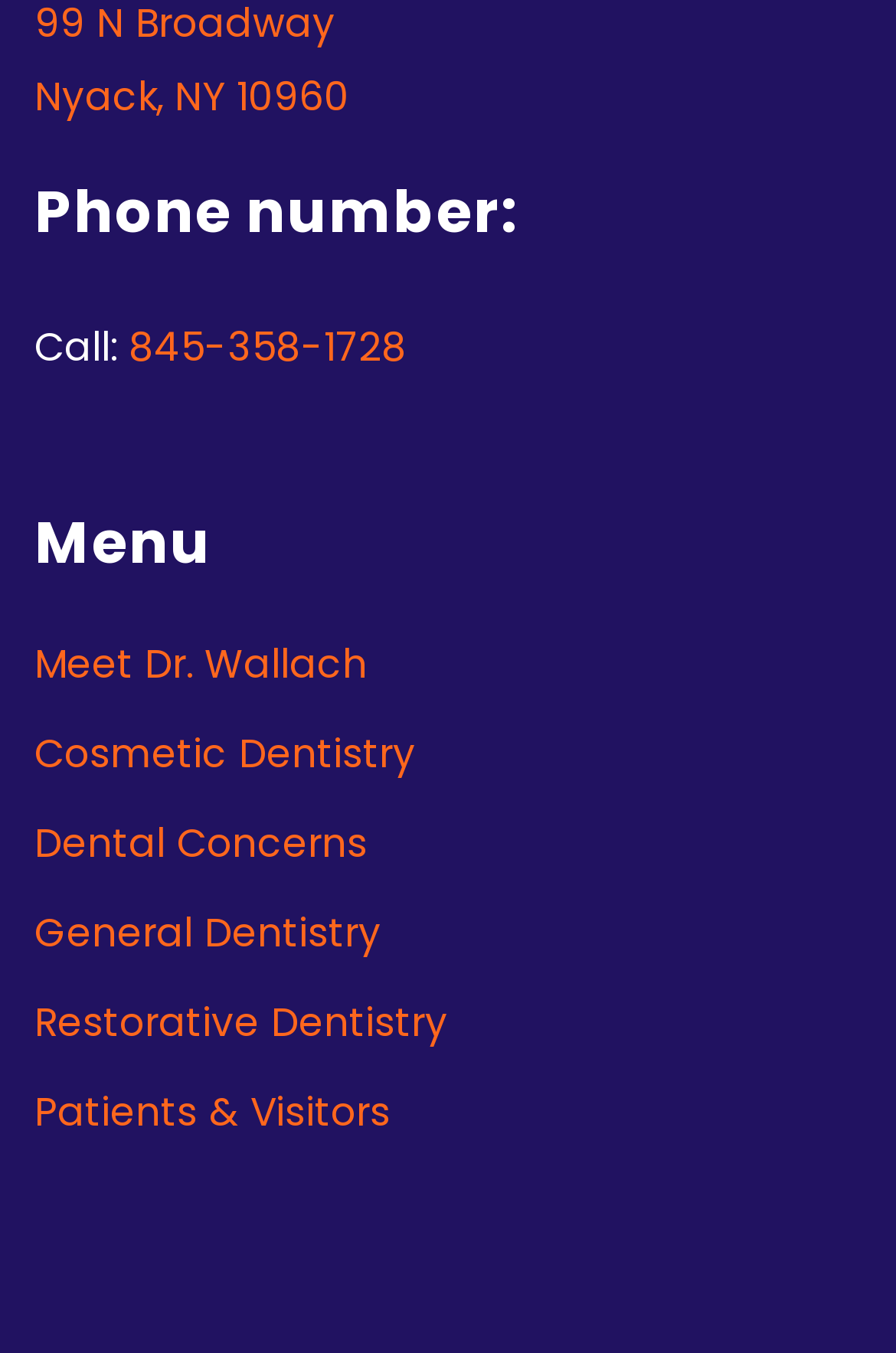Please determine the bounding box coordinates for the UI element described here. Use the format (top-left x, top-left y, bottom-right x, bottom-right y) with values bounded between 0 and 1: @kongride

None